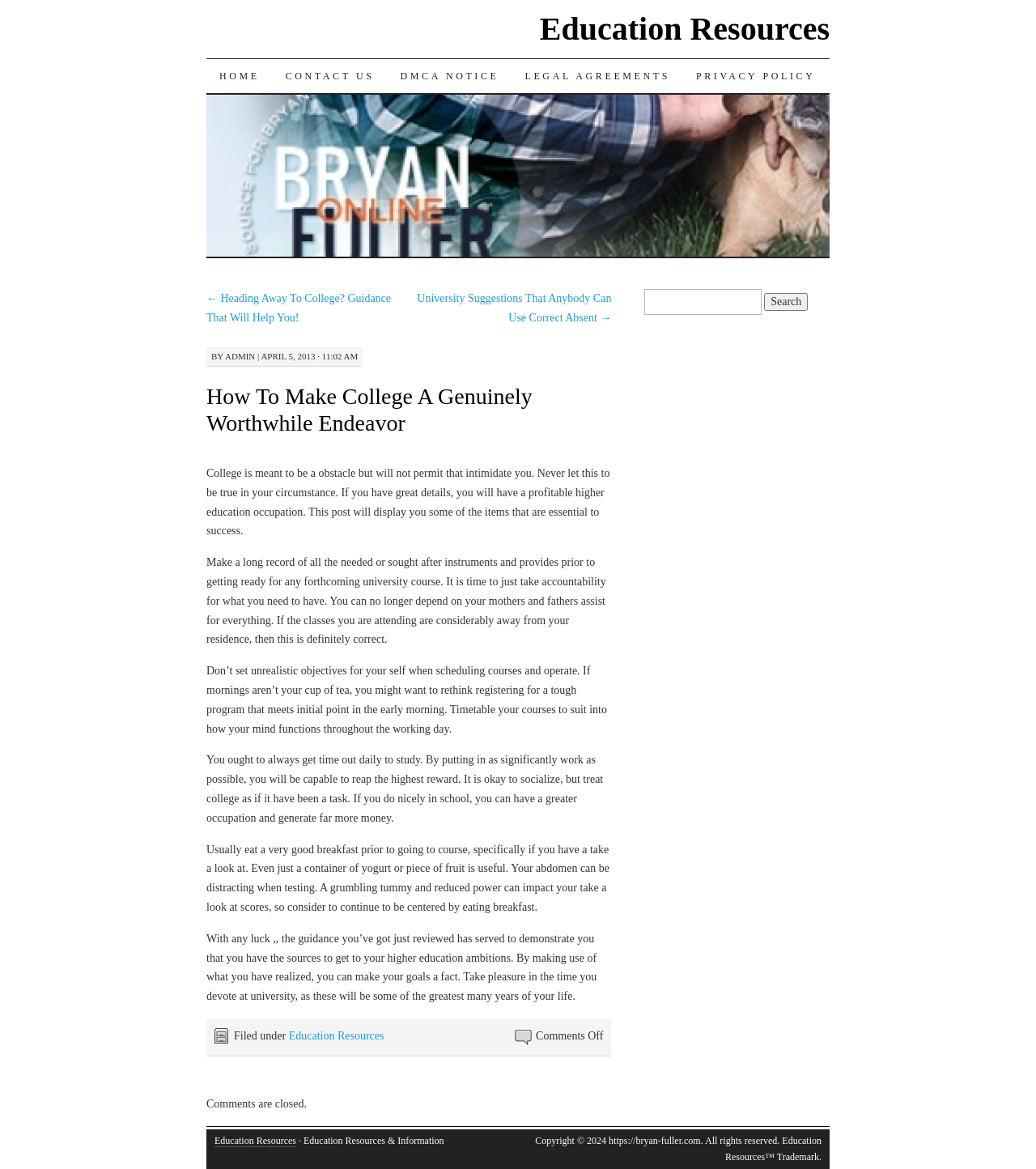Please specify the bounding box coordinates of the element that should be clicked to execute the given instruction: 'Click the 'Education Resources' link at the bottom'. Ensure the coordinates are four float numbers between 0 and 1, expressed as [left, top, right, bottom].

[0.207, 0.971, 0.286, 0.981]